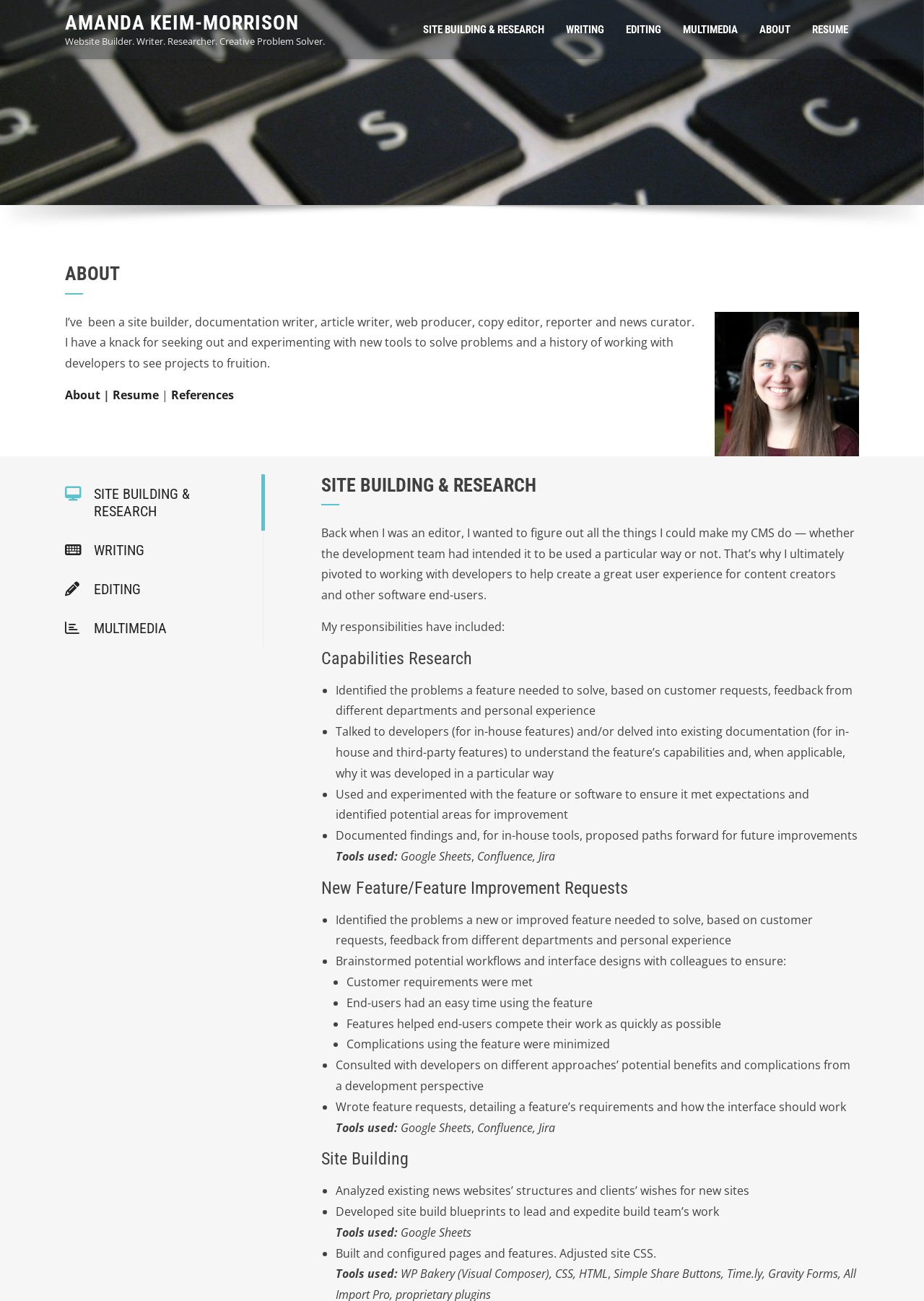Using the information in the image, give a detailed answer to the following question: What is the purpose of the 'SITE BUILDING & RESEARCH' section?

The 'SITE BUILDING & RESEARCH' section is a heading that appears on the webpage, and it is followed by a description of Amanda Keim-Morrison's experience in site building and research. This section is likely intended to provide more information about her skills and experience in this area.